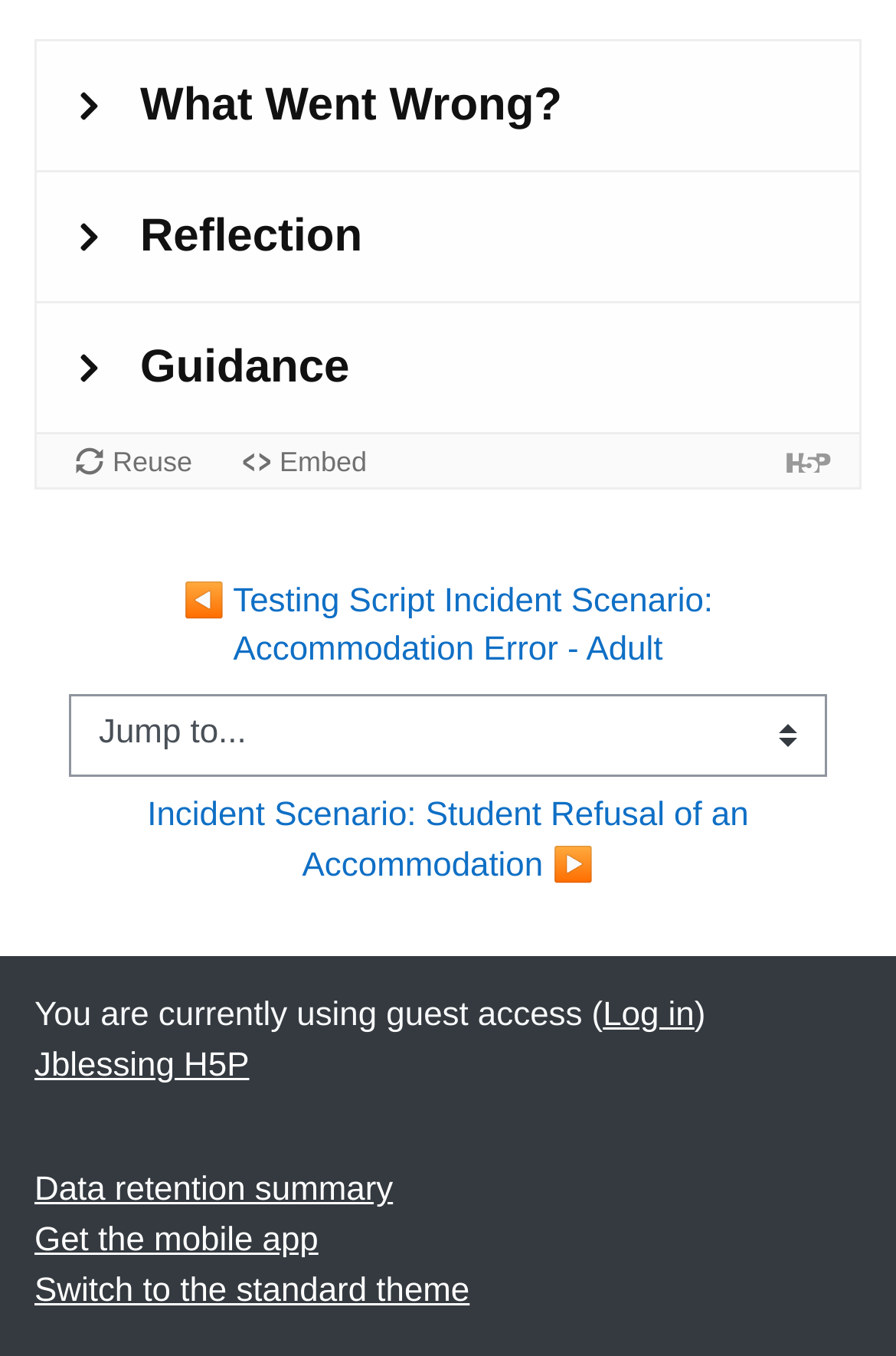Specify the bounding box coordinates for the region that must be clicked to perform the given instruction: "Access the custom menu".

[0.038, 0.807, 0.962, 0.861]